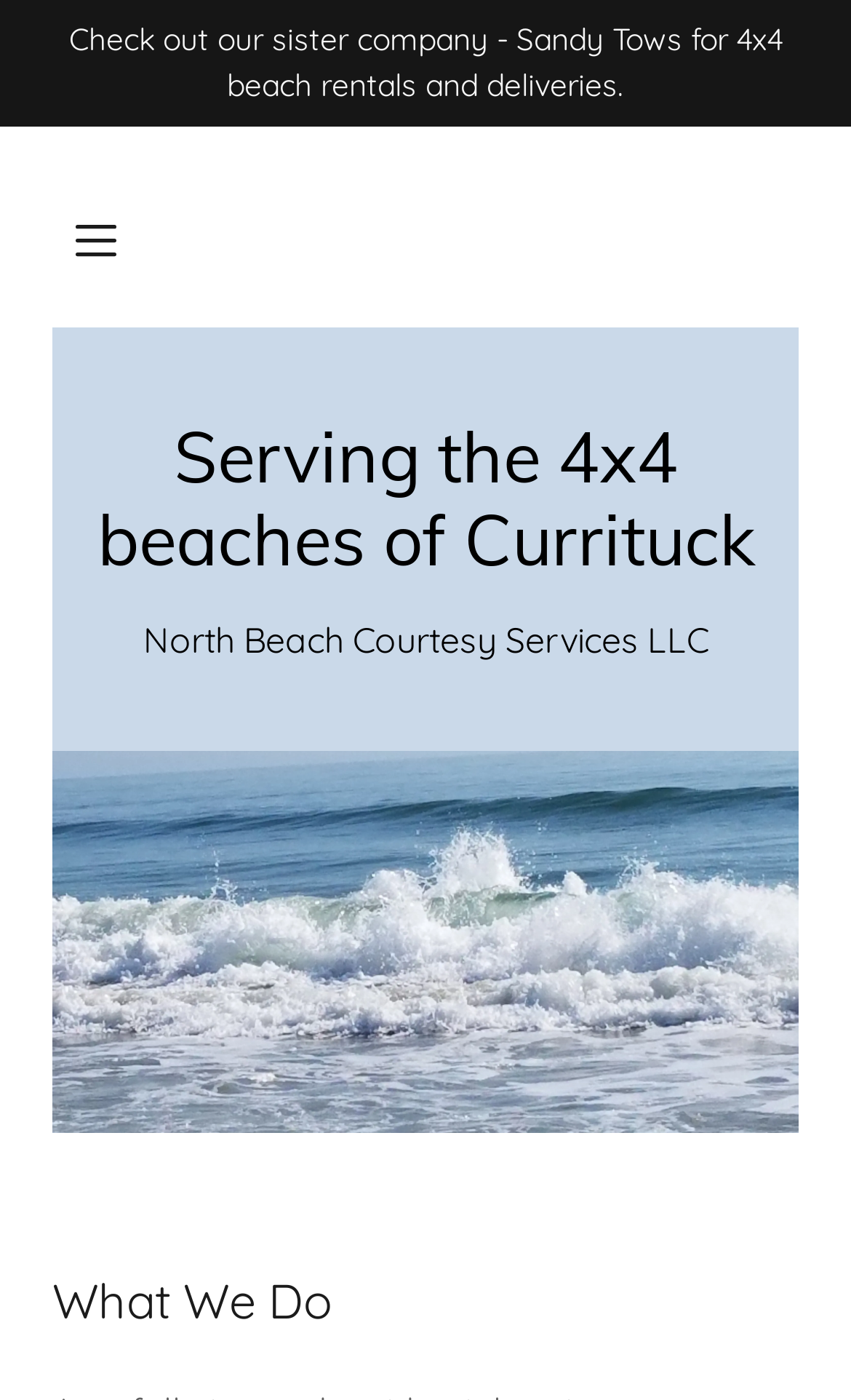Is the hamburger site navigation icon expanded? Refer to the image and provide a one-word or short phrase answer.

False